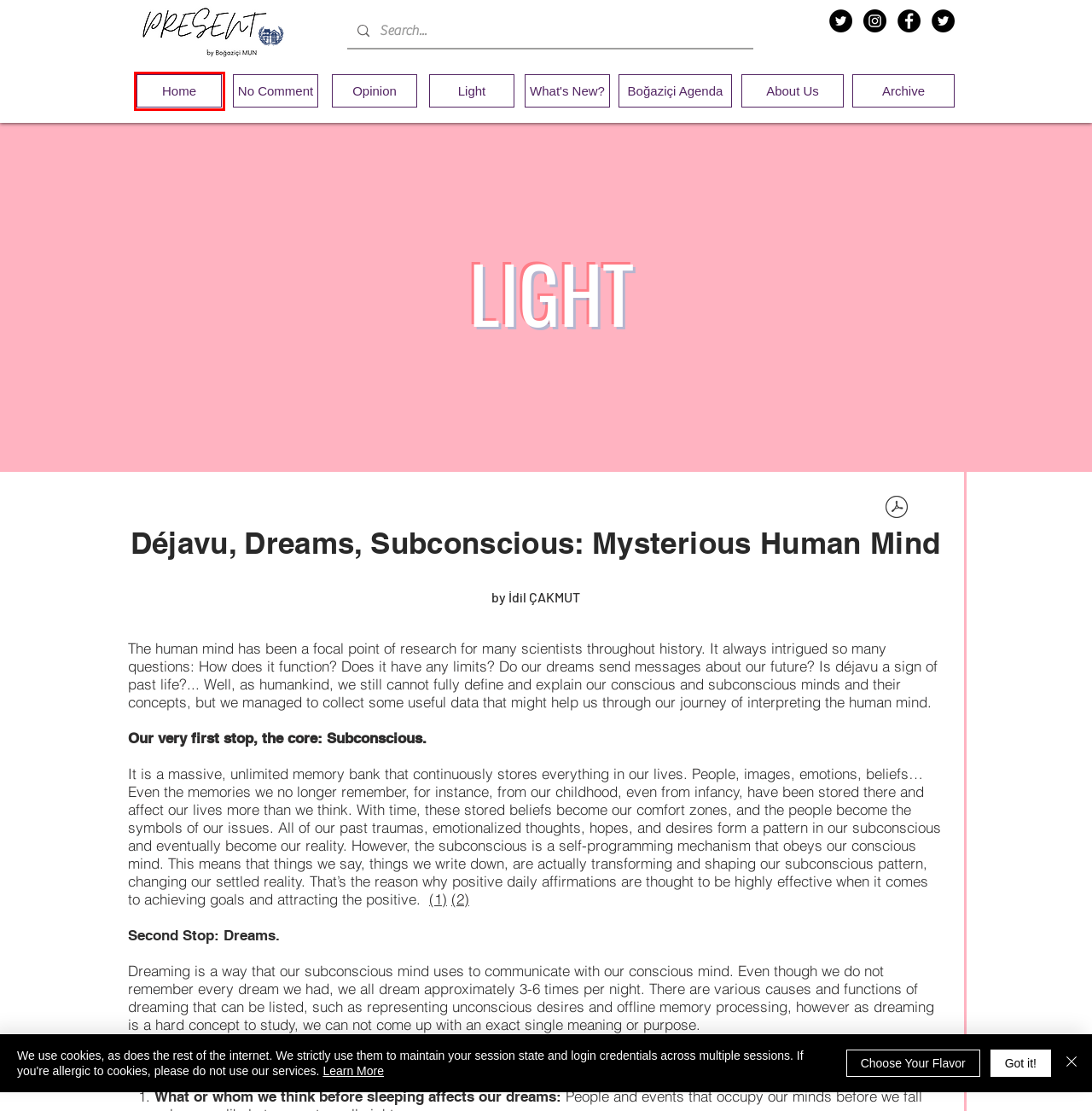Examine the webpage screenshot and identify the UI element enclosed in the red bounding box. Pick the webpage description that most accurately matches the new webpage after clicking the selected element. Here are the candidates:
A. Bogaziçi Agenda | Present
B. Light | Present
C. Opinion | Present
D. Dreams: Why They Happen & What They Mean
E. No Comment | Present
F. Introduction | Present
G. PRESENT Bulletin |  An Online Bulletin by Boğaziçi MUN
H. What's New? | Present

G